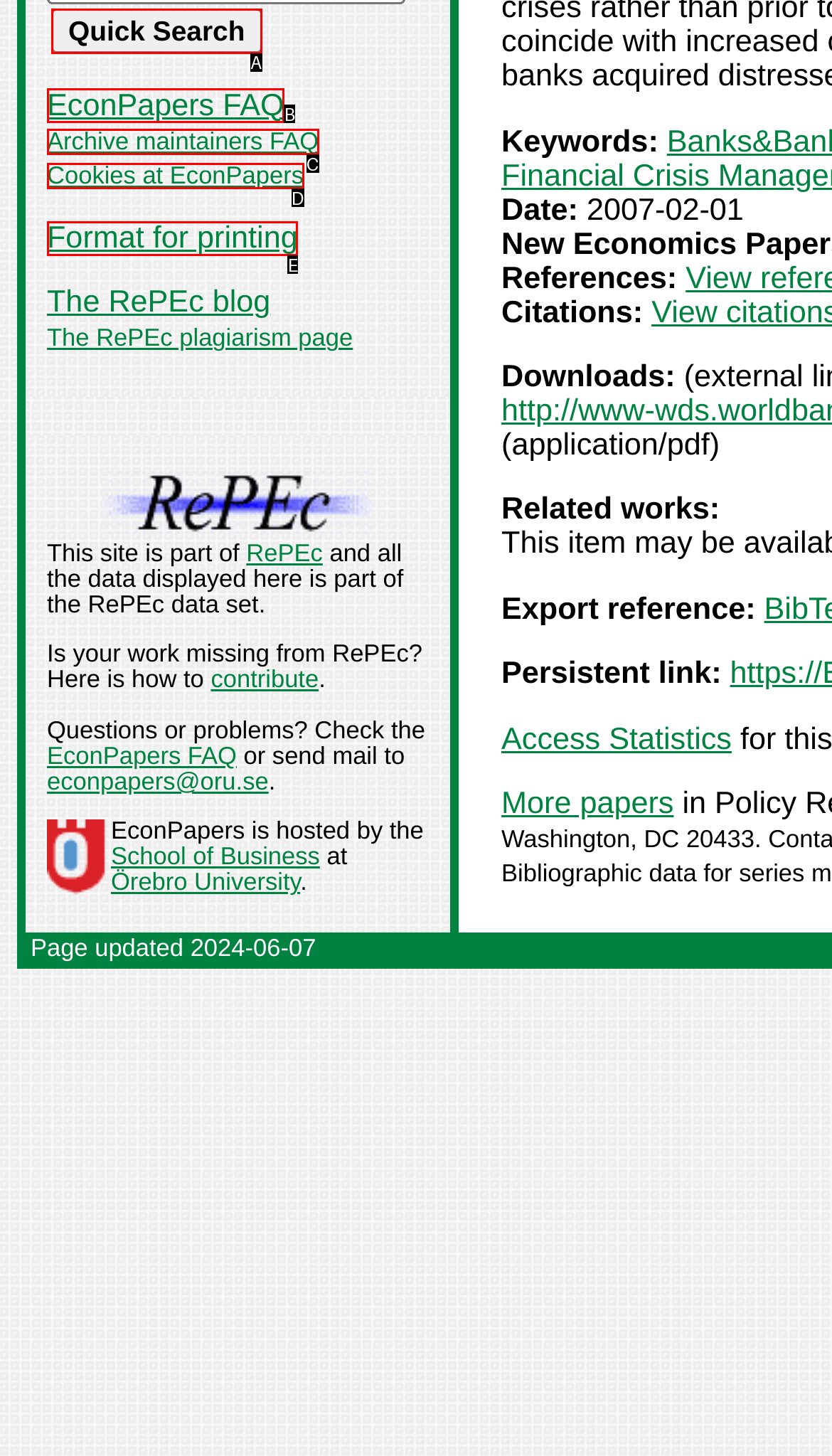Determine which option aligns with the description: value="Quick Search". Provide the letter of the chosen option directly.

A